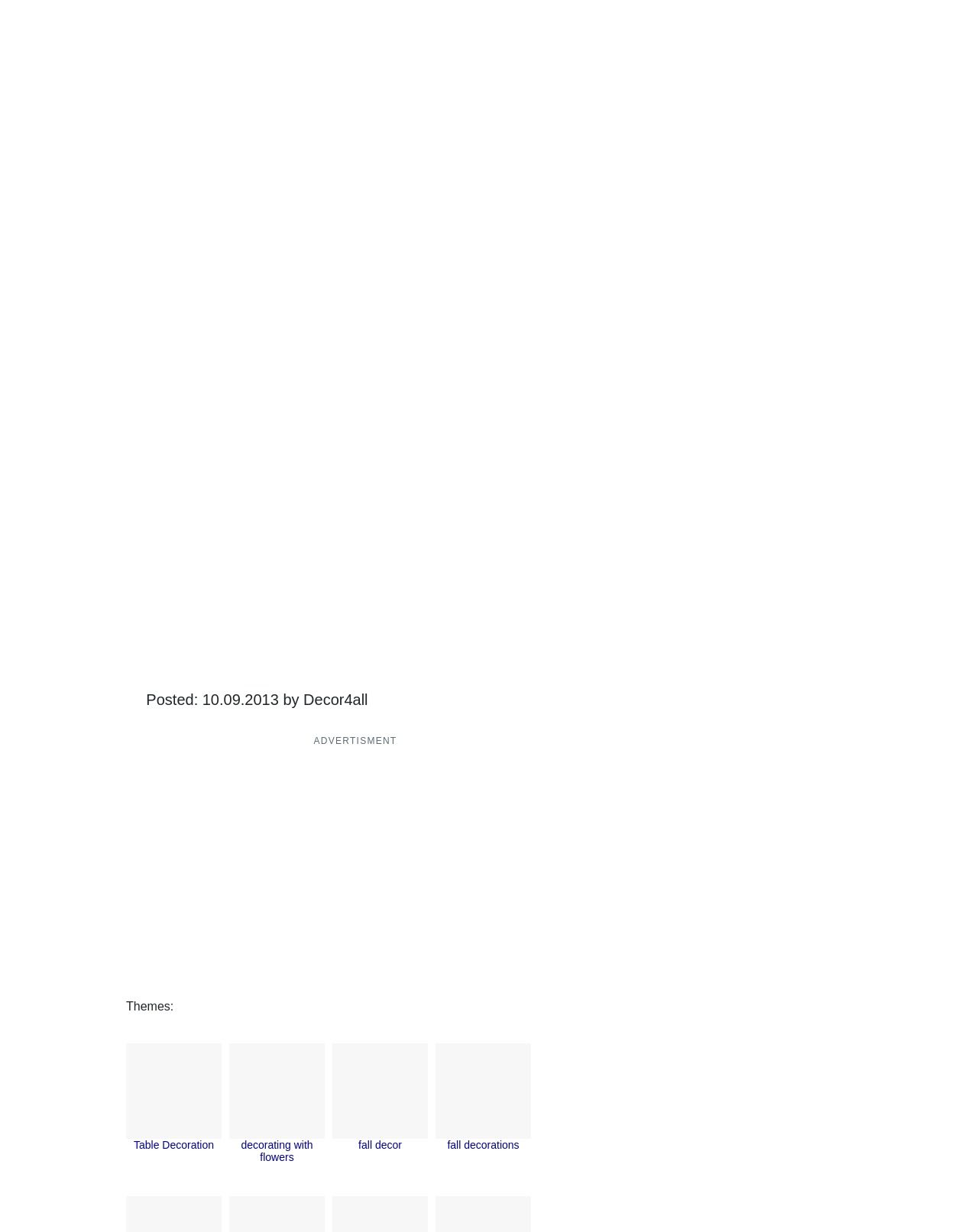Respond to the question below with a single word or phrase: What is the category of the post?

Table Decoration